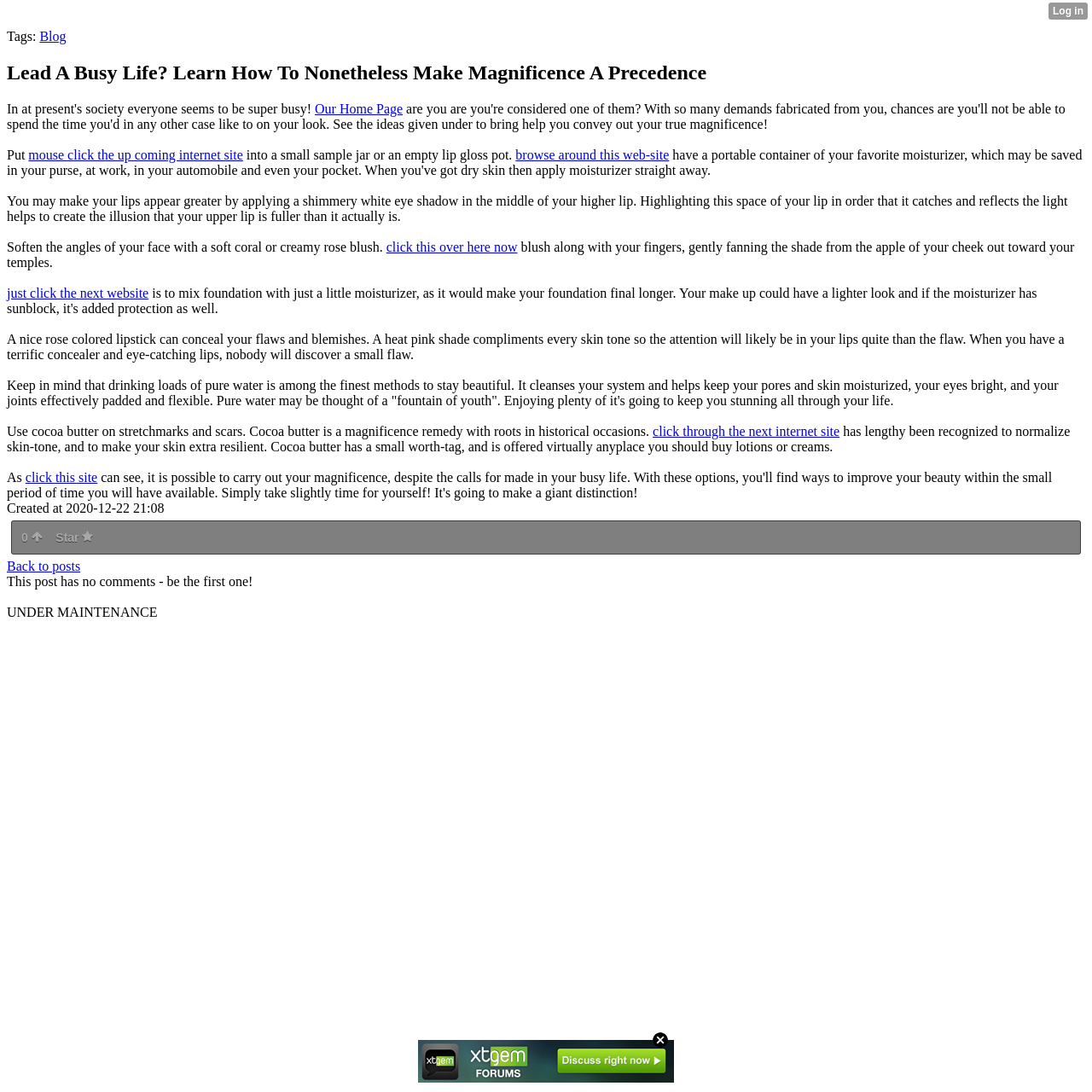Given the description alt="XtGem Forum catalog", predict the bounding box coordinates of the UI element. Ensure the coordinates are in the format (top-left x, top-left y, bottom-right x, bottom-right y) and all values are between 0 and 1.

[0.383, 0.952, 0.617, 0.991]